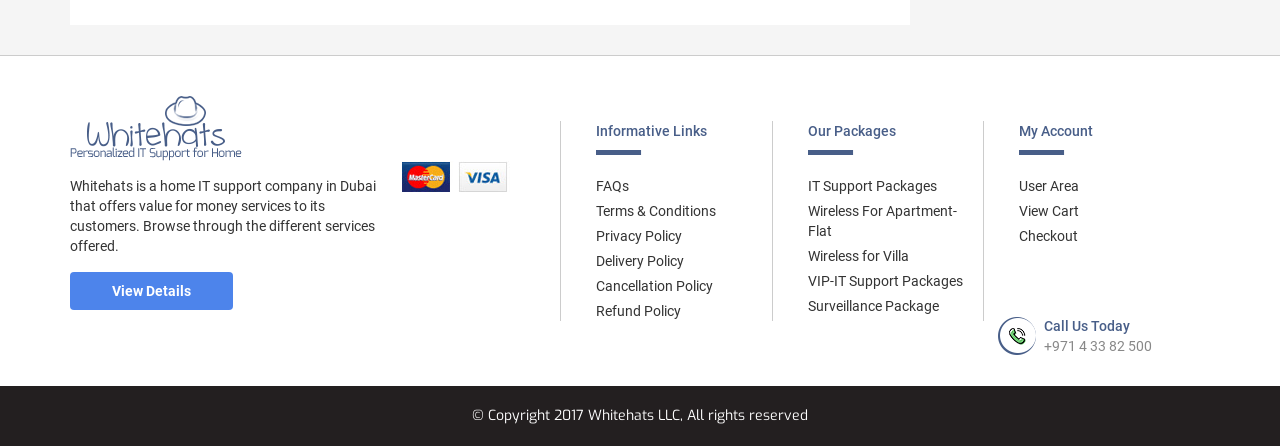Could you locate the bounding box coordinates for the section that should be clicked to accomplish this task: "Call the company".

[0.815, 0.757, 0.9, 0.793]